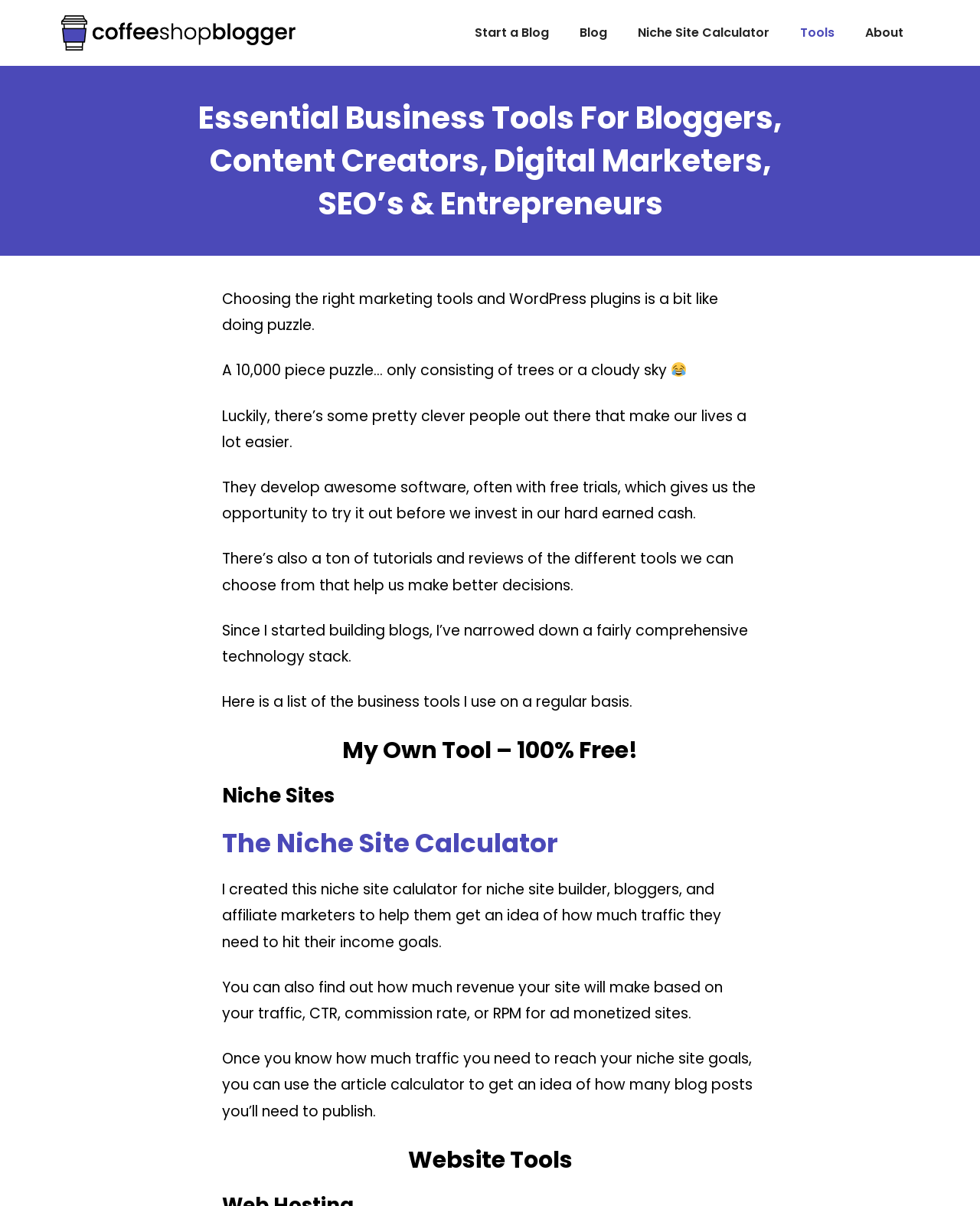Answer succinctly with a single word or phrase:
What is the topic of the webpage?

Business tools for bloggers and marketers